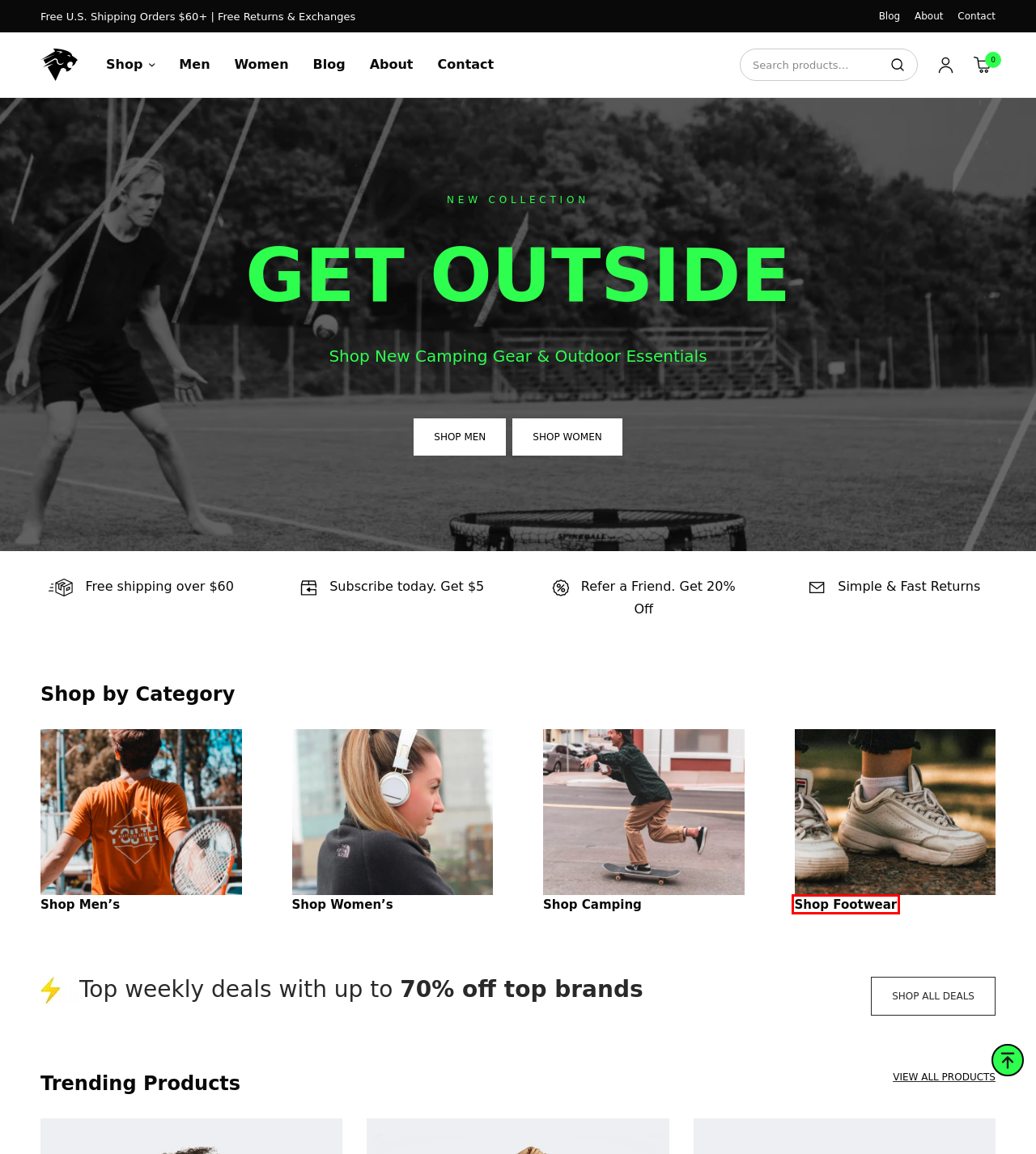Examine the screenshot of a webpage featuring a red bounding box and identify the best matching webpage description for the new page that results from clicking the element within the box. Here are the options:
A. Women's Archives - Wild Sports
B. Blog - Wild Sports
C. My account - Wild Sports
D. Men's Archives - Wild Sports
E. About - Wild Sports
F. Shop - Wild Sports
G. Premium Shopify Themes
H. Shoes Archives - Wild Sports

H